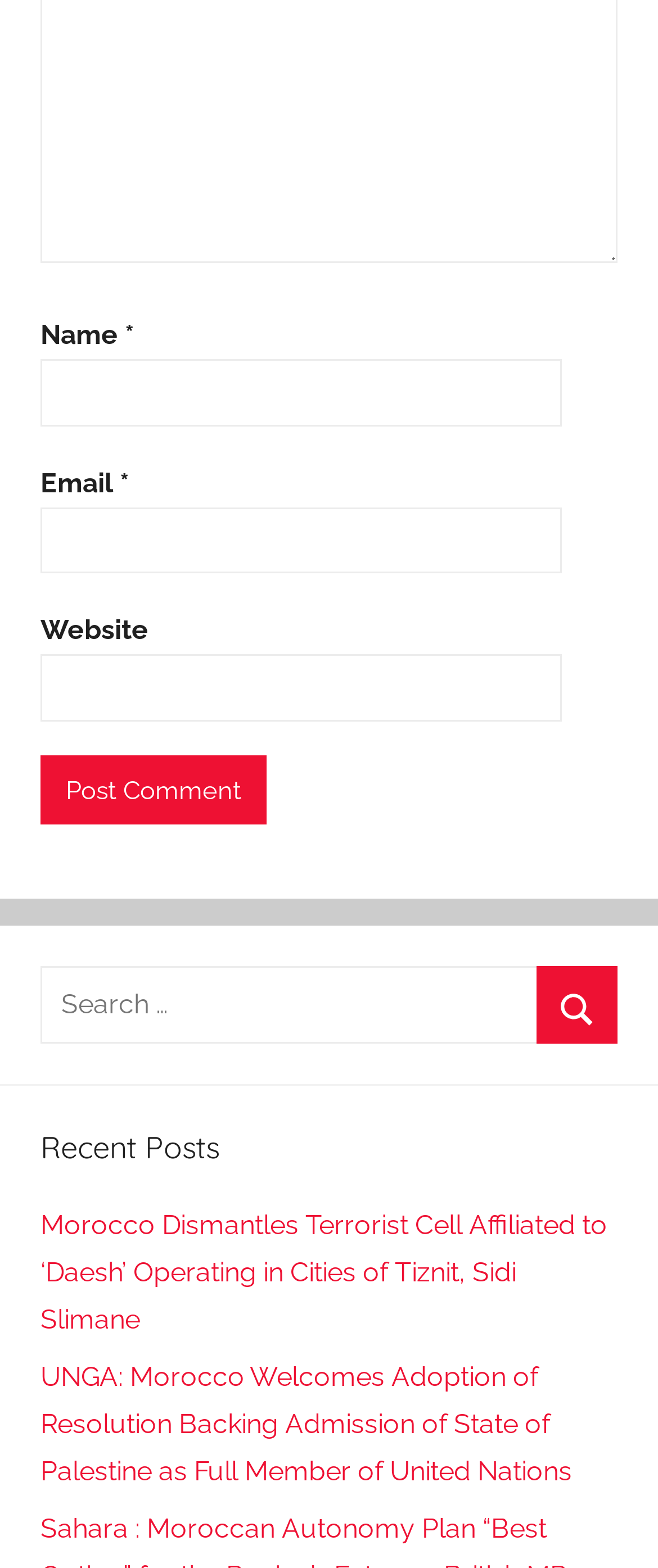Answer the question below with a single word or a brief phrase: 
How many links are there in the recent posts section?

2